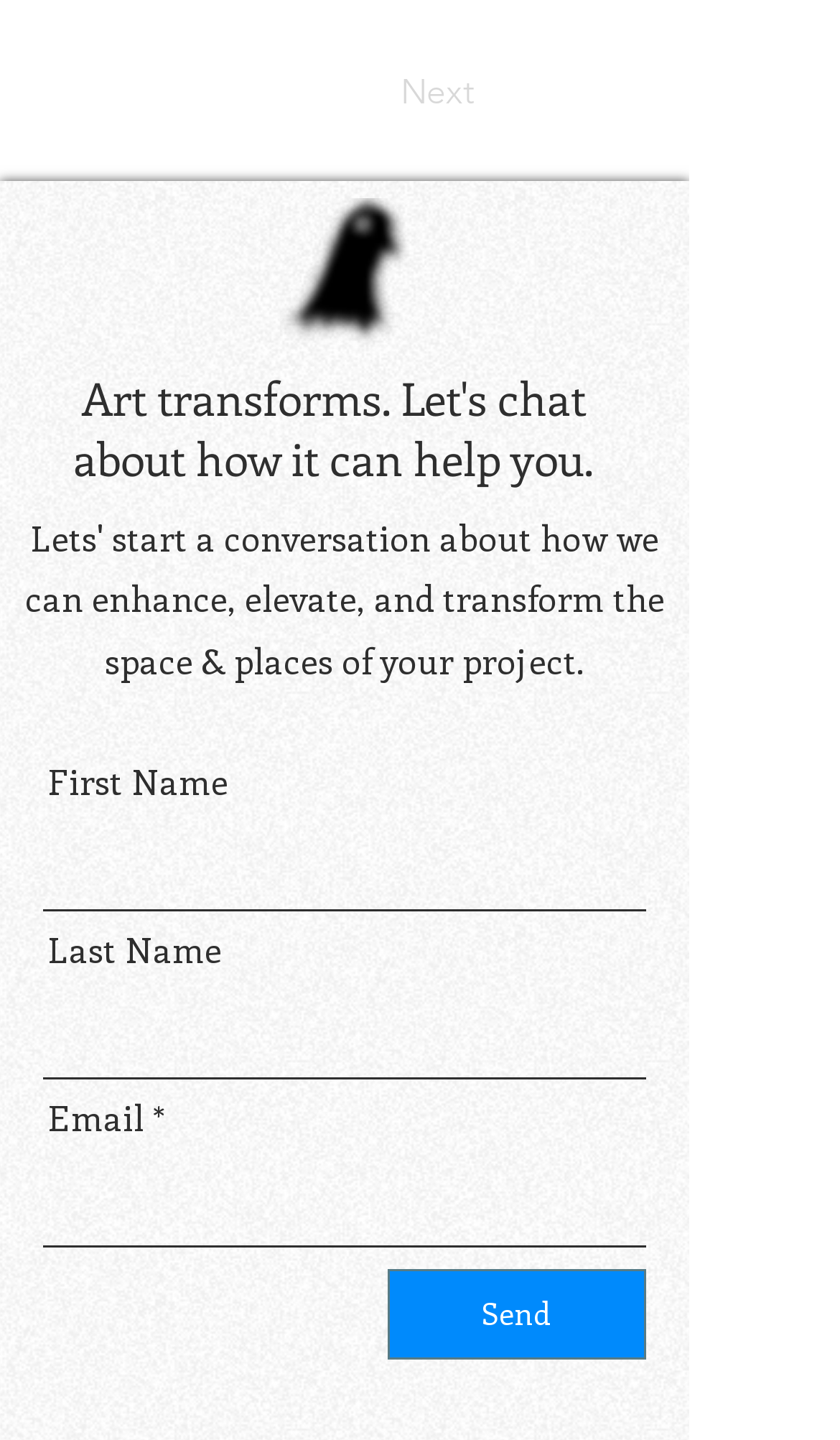What is the purpose of the 'Send' button?
Please provide a single word or phrase based on the screenshot.

Submit form